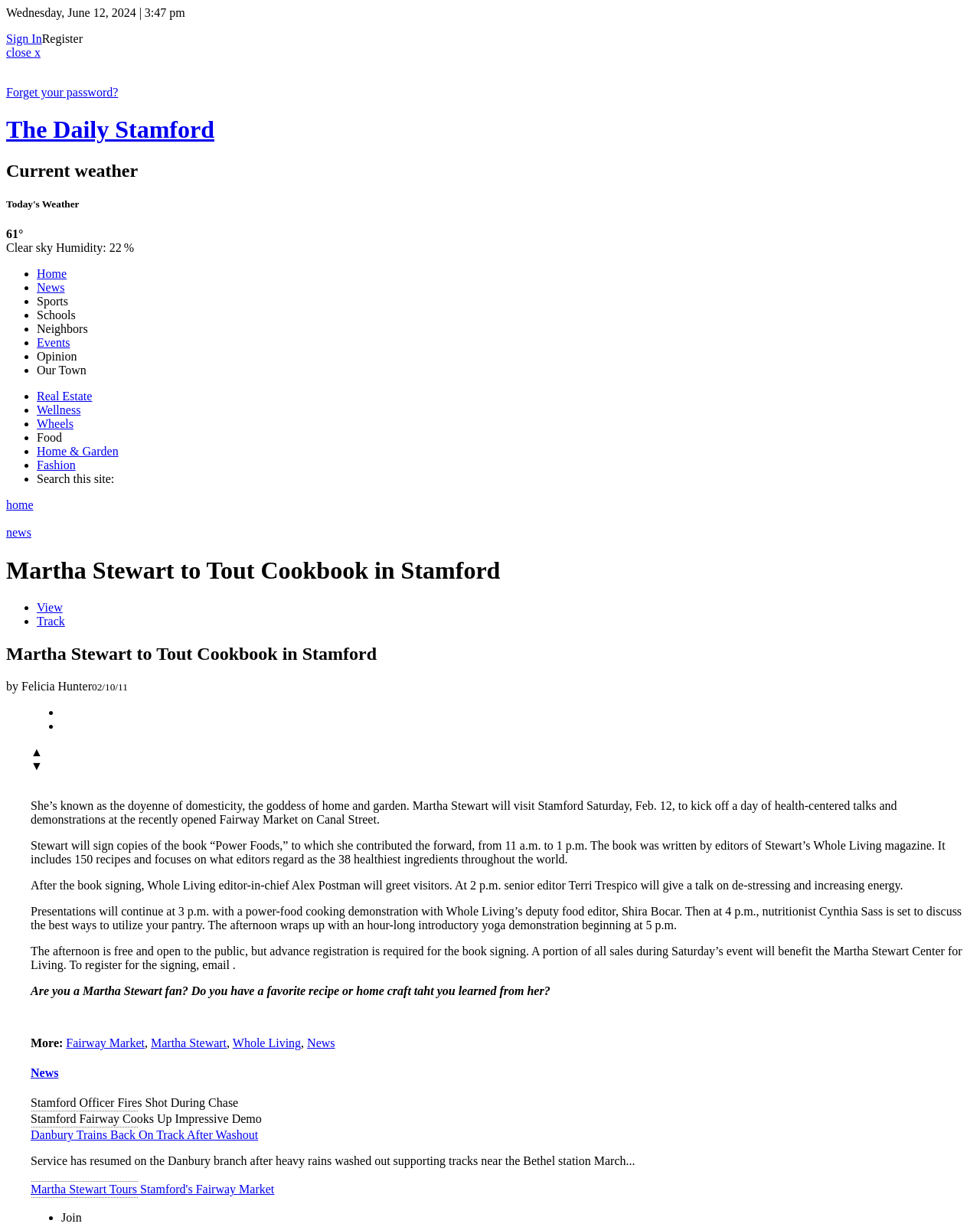Please specify the bounding box coordinates of the clickable region necessary for completing the following instruction: "View news". The coordinates must consist of four float numbers between 0 and 1, i.e., [left, top, right, bottom].

[0.038, 0.229, 0.066, 0.24]